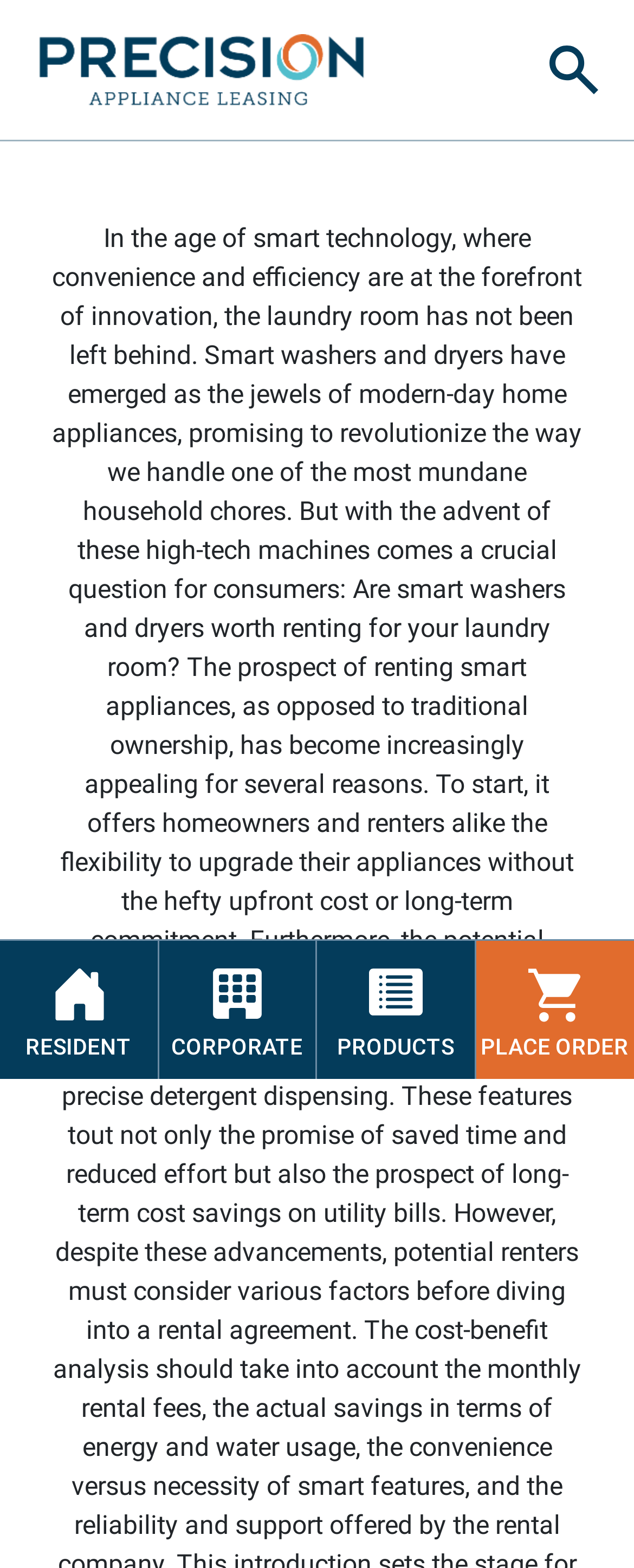Specify the bounding box coordinates of the region I need to click to perform the following instruction: "Go to the RESIDENT page". The coordinates must be four float numbers in the range of 0 to 1, i.e., [left, top, right, bottom].

[0.0, 0.6, 0.247, 0.688]